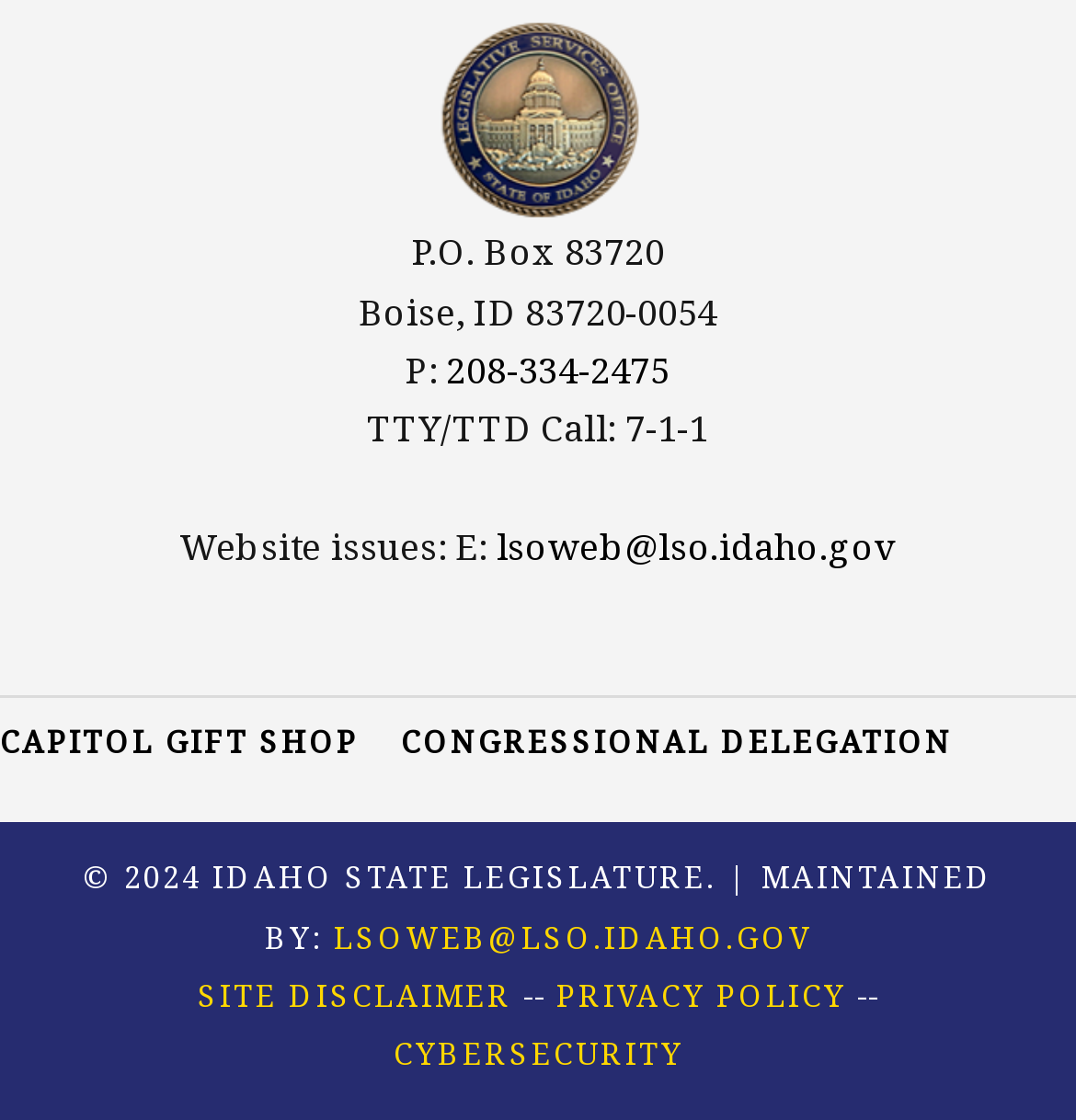What is the email address to report website issues?
Look at the image and answer with only one word or phrase.

lsoweb@lso.idaho.gov